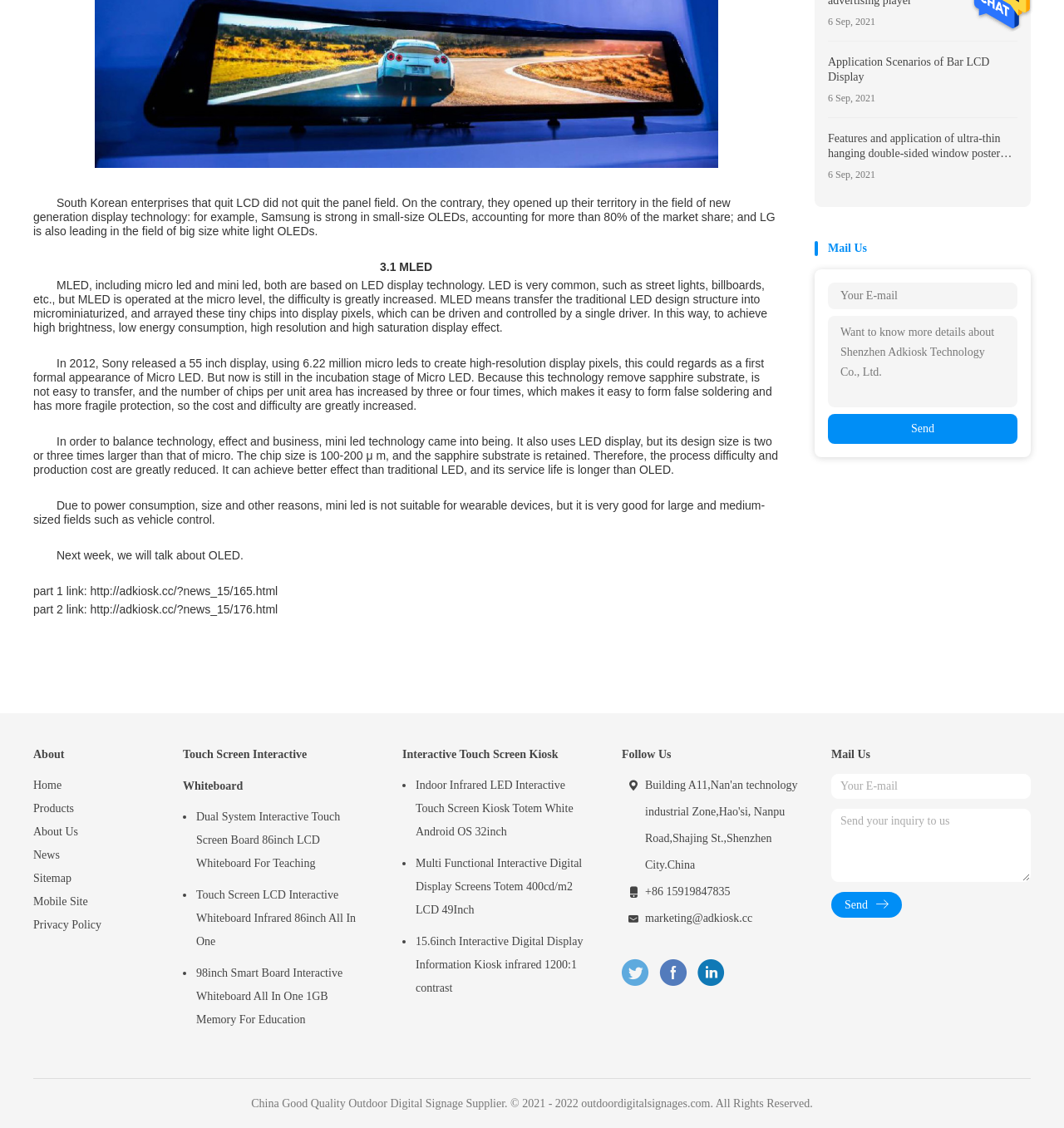Please find the bounding box coordinates in the format (top-left x, top-left y, bottom-right x, bottom-right y) for the given element description. Ensure the coordinates are floating point numbers between 0 and 1. Description: ANIMATIONS NUTRITIONNELLES

None